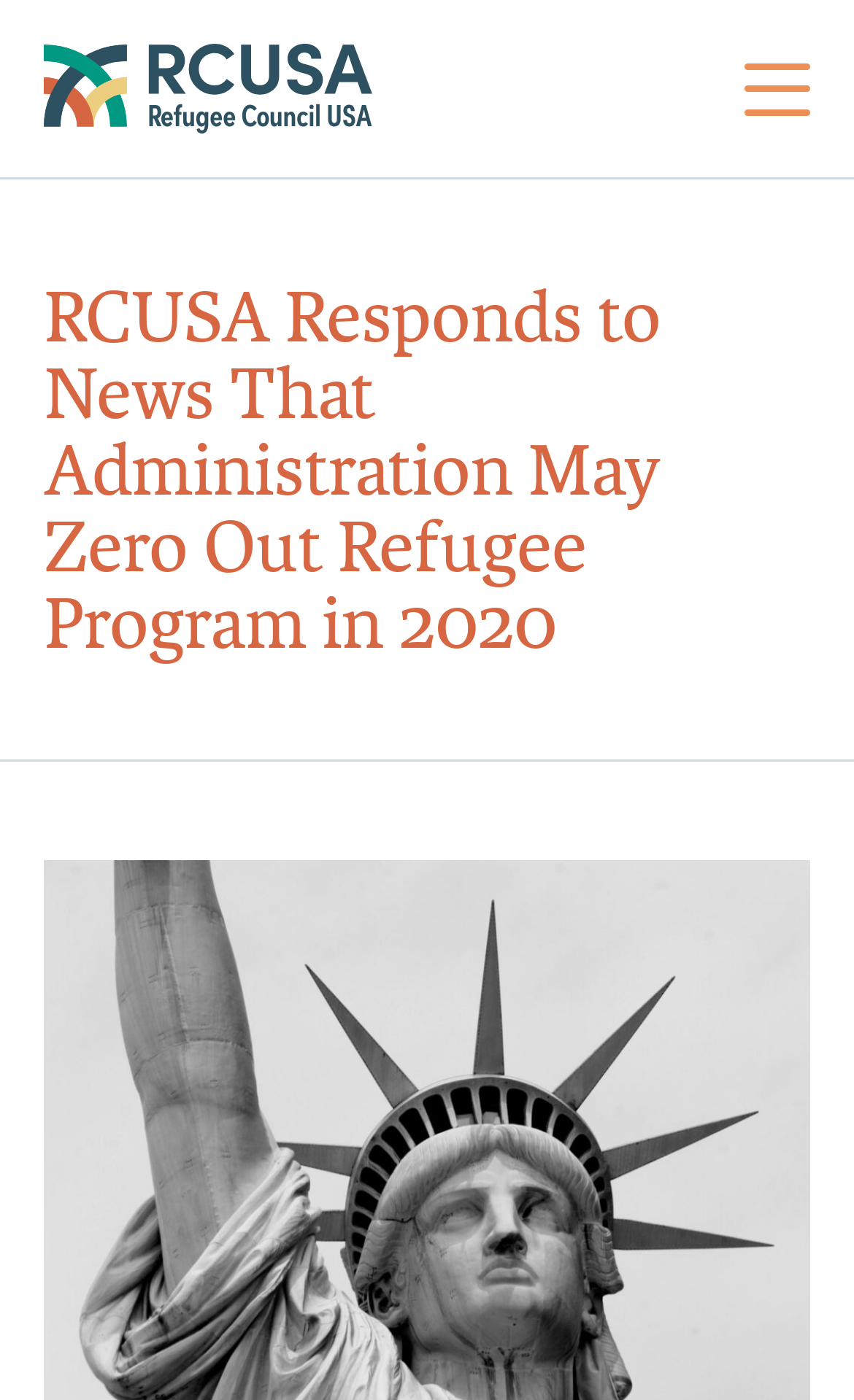Identify the bounding box coordinates of the section to be clicked to complete the task described by the following instruction: "View Policy Center". The coordinates should be four float numbers between 0 and 1, formatted as [left, top, right, bottom].

[0.051, 0.517, 0.949, 0.551]